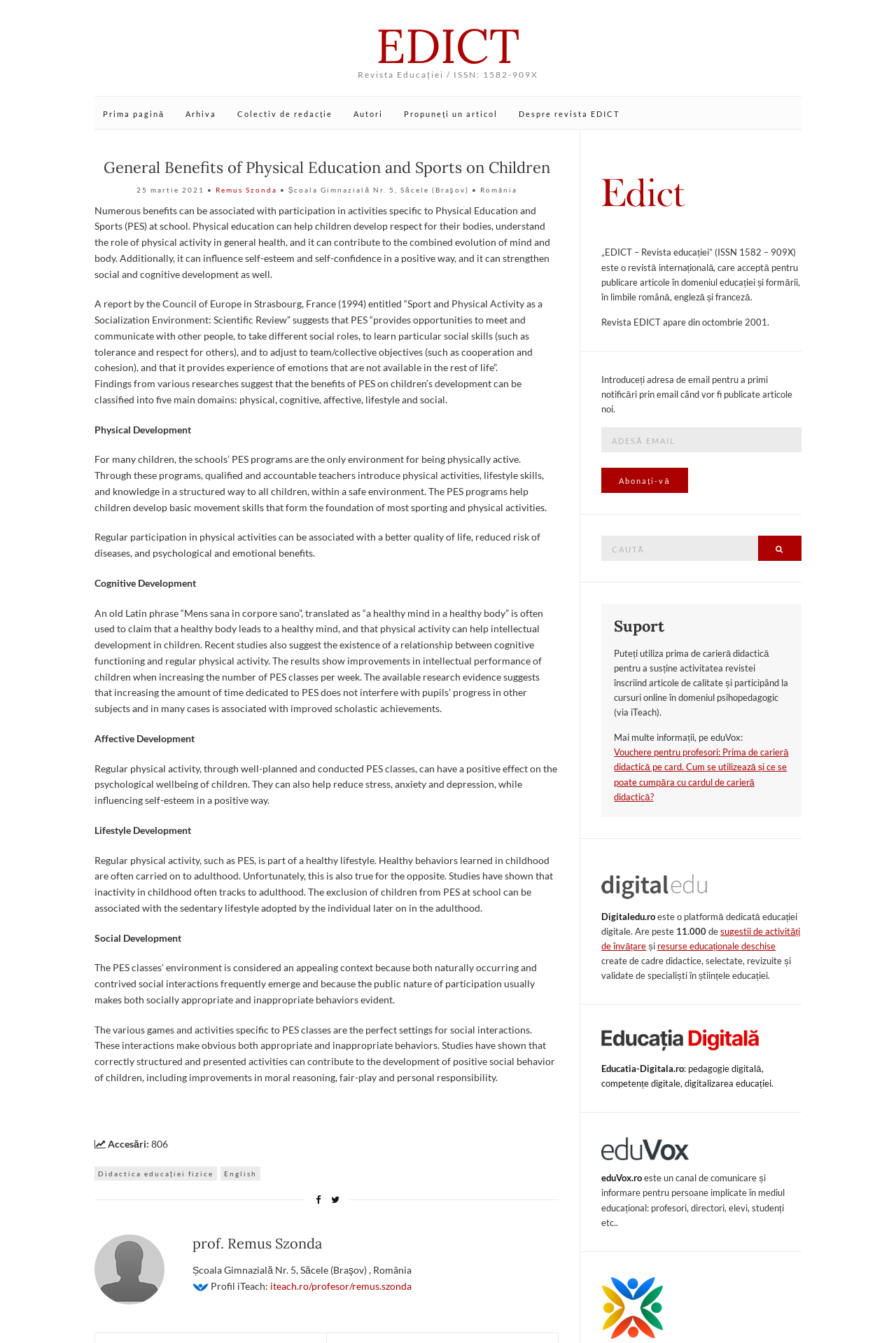Can you determine the bounding box coordinates of the area that needs to be clicked to fulfill the following instruction: "Access the Digitaledu platform"?

[0.671, 0.65, 0.792, 0.658]